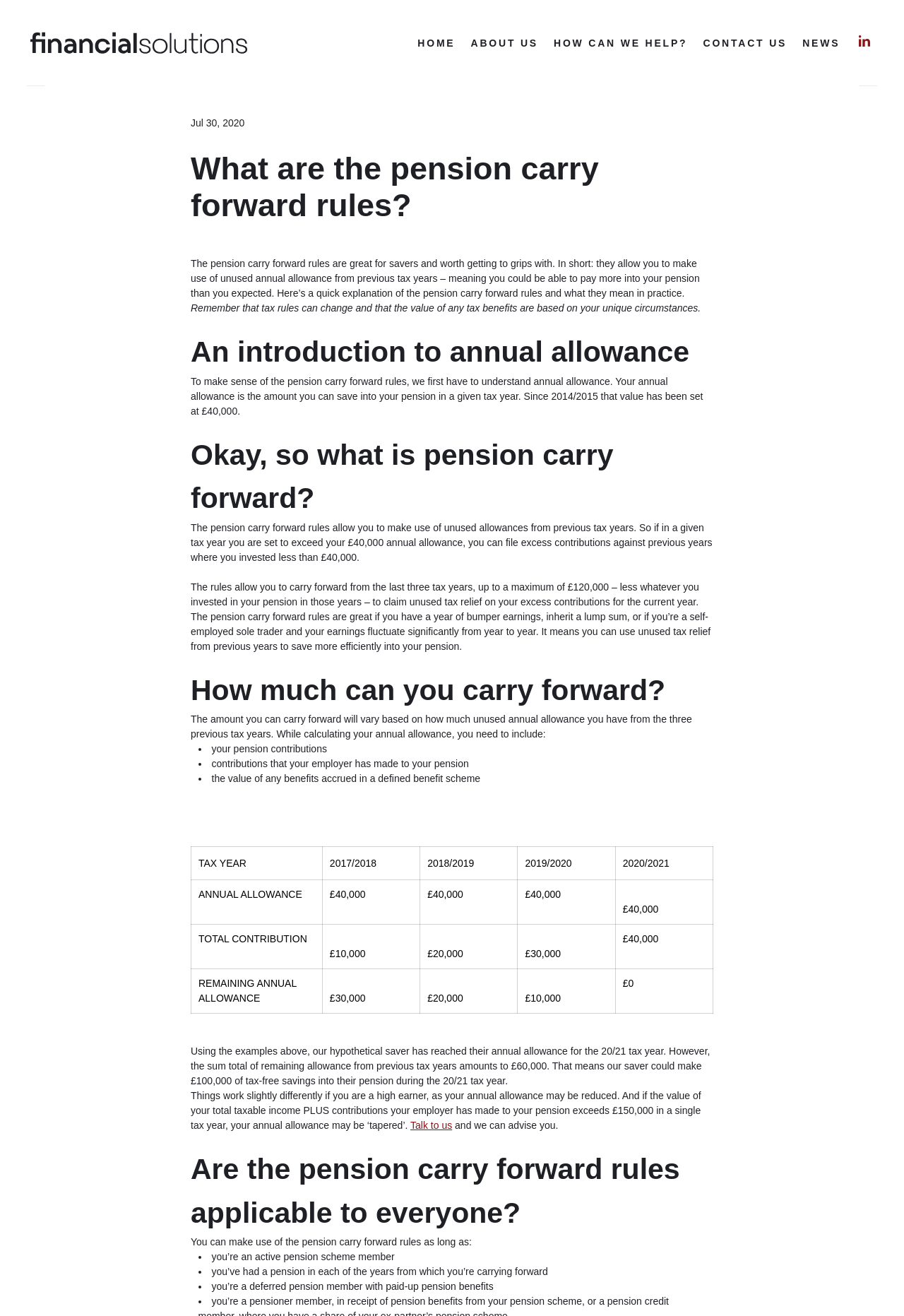How many tax years can you carry forward?
Give a single word or phrase as your answer by examining the image.

Three